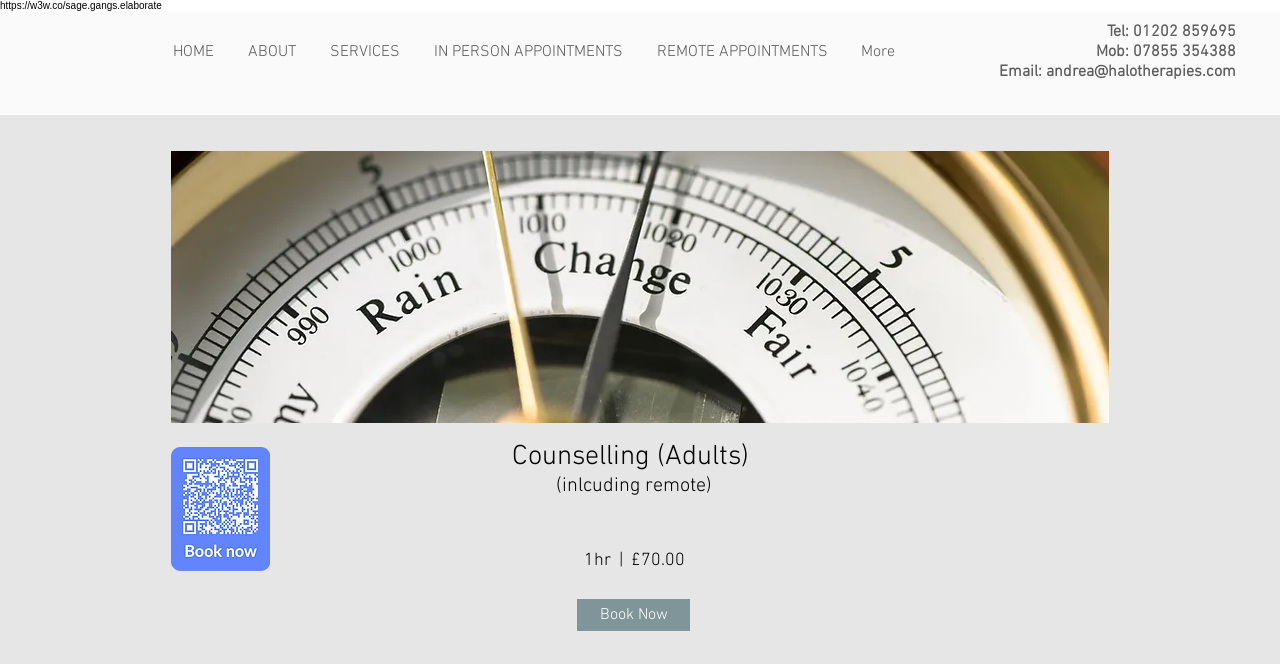Determine the bounding box for the described UI element: "ABOUT".

[0.182, 0.041, 0.246, 0.116]